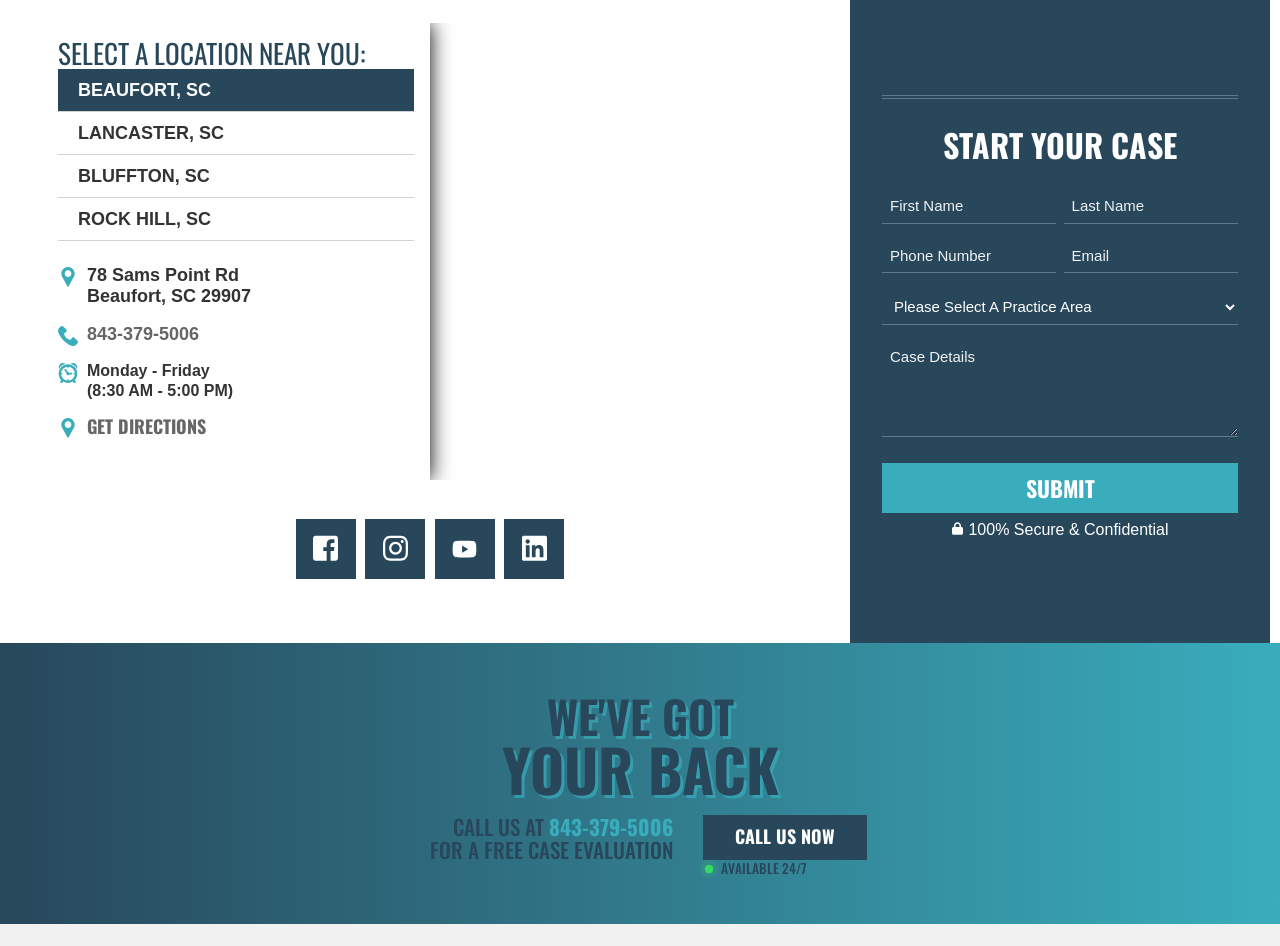Locate the bounding box of the user interface element based on this description: "name="input_5" placeholder="Case Details"".

[0.689, 0.361, 0.967, 0.462]